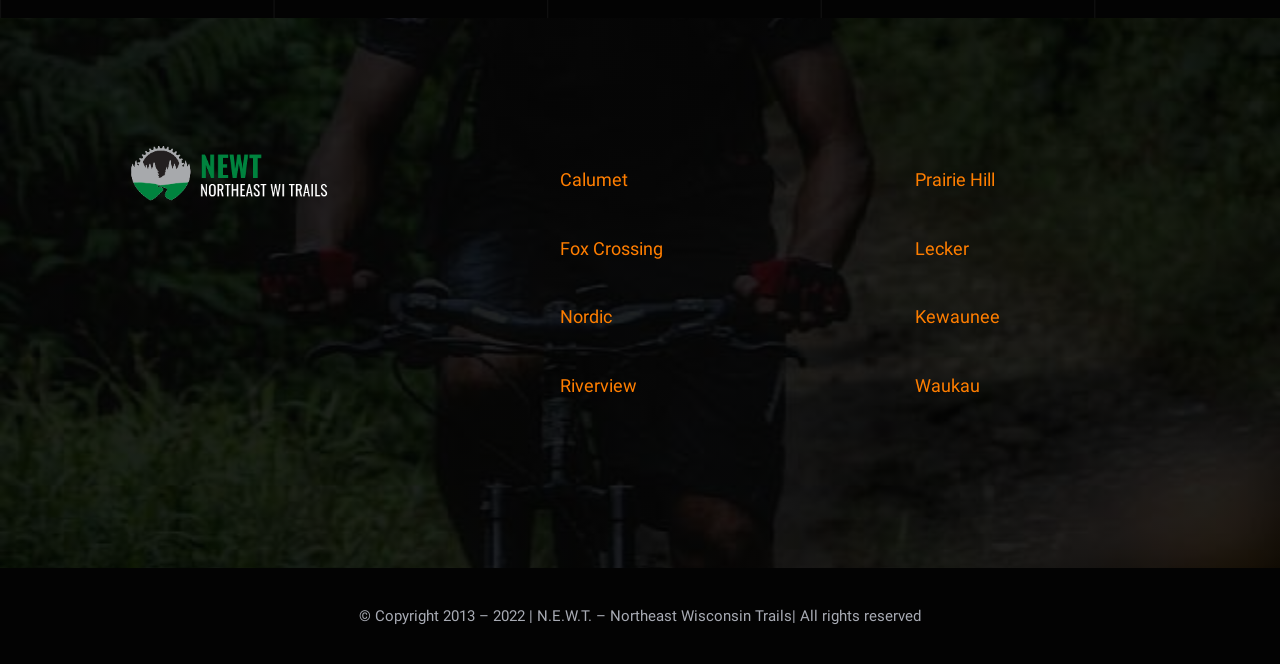Pinpoint the bounding box coordinates of the element that must be clicked to accomplish the following instruction: "visit Fox Crossing". The coordinates should be in the format of four float numbers between 0 and 1, i.e., [left, top, right, bottom].

[0.437, 0.358, 0.518, 0.39]